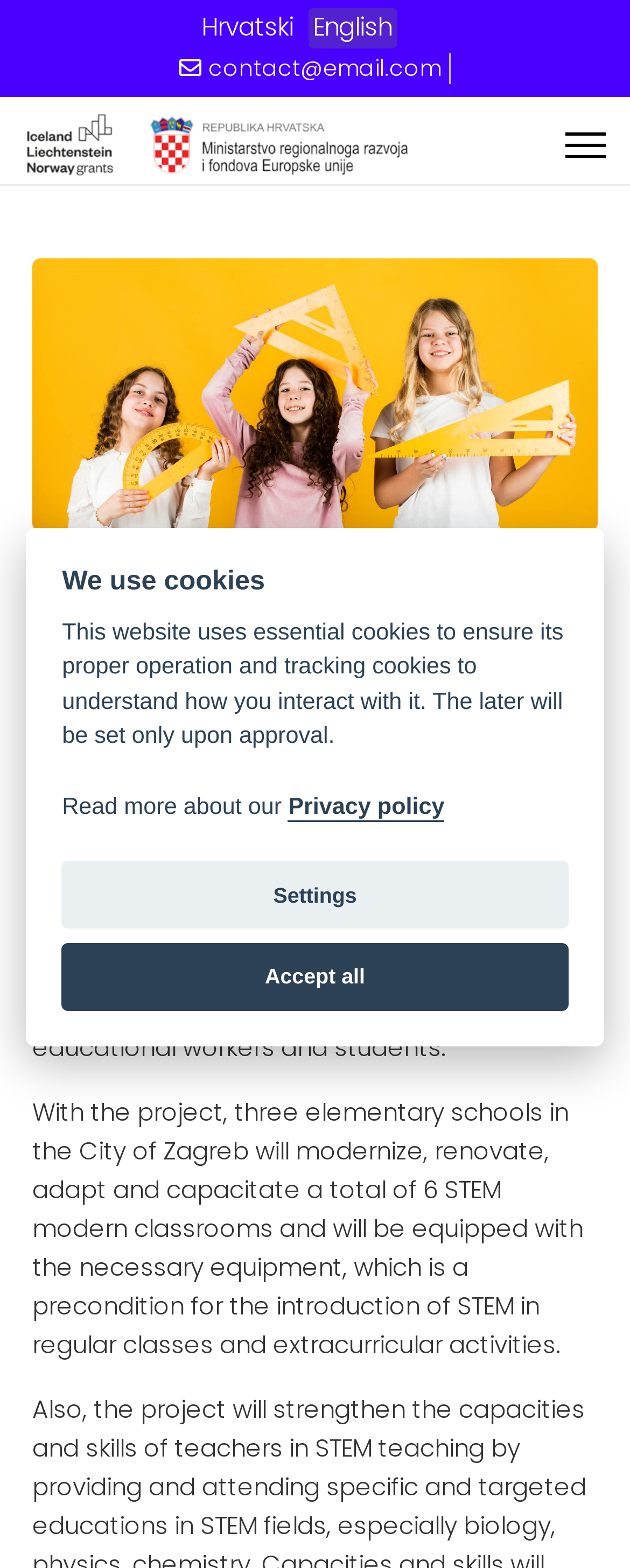Show the bounding box coordinates for the element that needs to be clicked to execute the following instruction: "Click the Budi steam influencer link". Provide the coordinates in the form of four float numbers between 0 and 1, i.e., [left, top, right, bottom].

[0.0, 0.072, 0.664, 0.113]